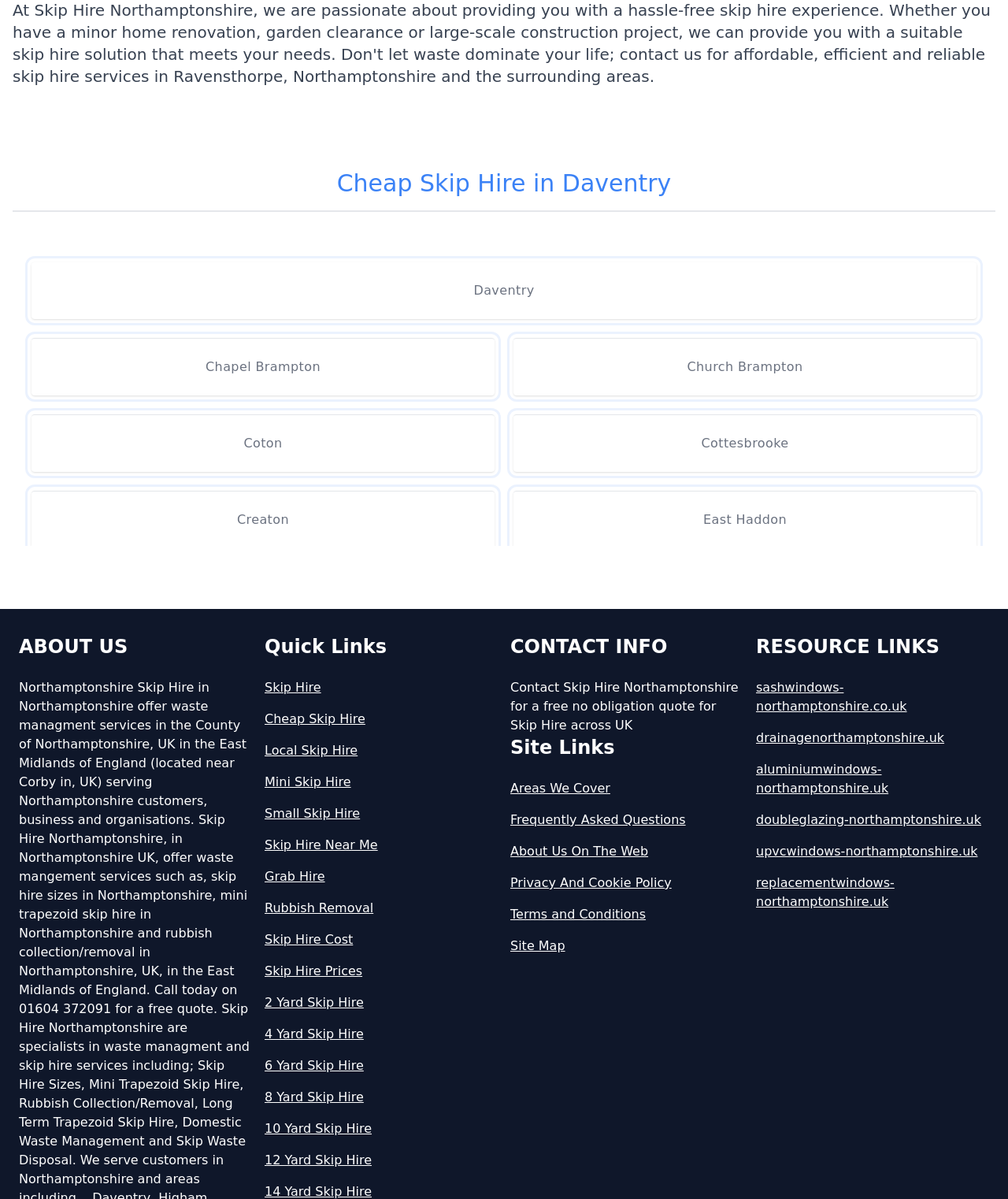Provide the bounding box coordinates, formatted as (top-left x, top-left y, bottom-right x, bottom-right y), with all values being floating point numbers between 0 and 1. Identify the bounding box of the UI element that matches the description: Grab Hire

[0.262, 0.723, 0.494, 0.739]